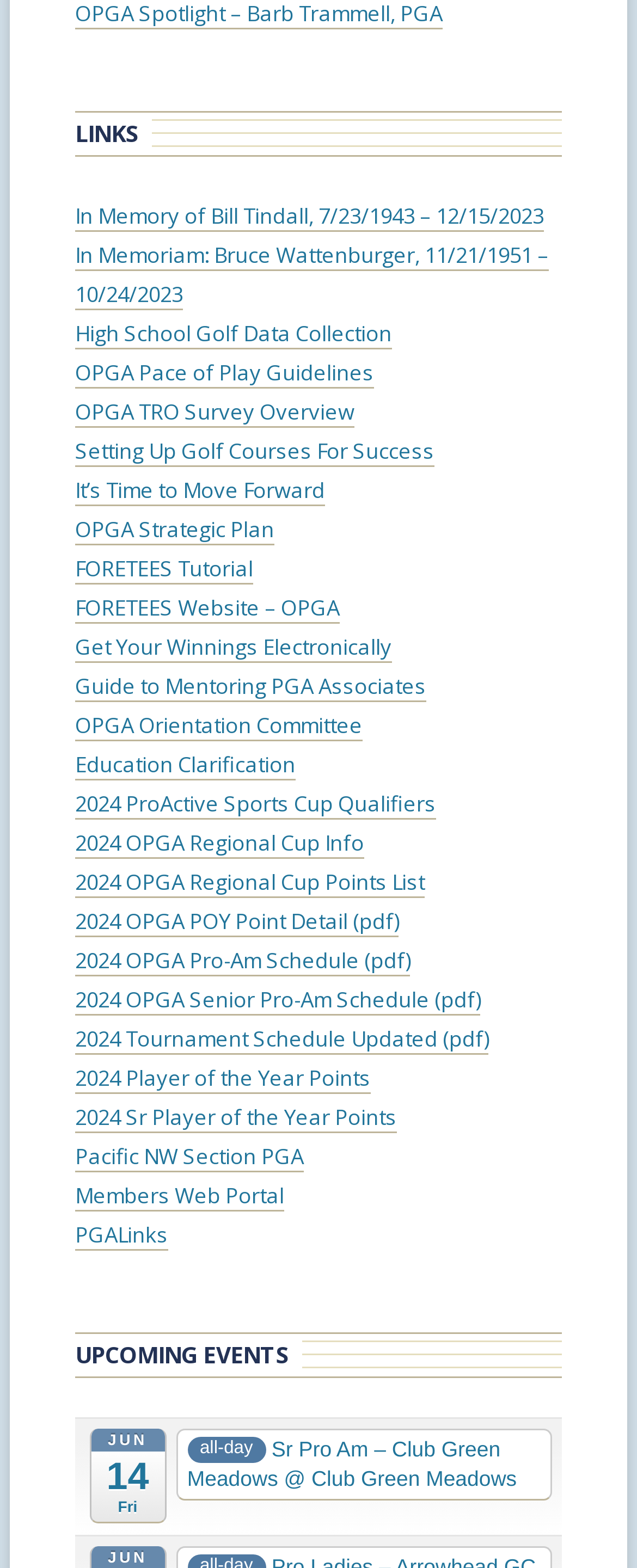Refer to the image and answer the question with as much detail as possible: What is the 'OPGA Strategic Plan' link about?

The 'OPGA Strategic Plan' link is likely related to the strategic plan of the OPGA (Oregon PGA) golf association, outlining its goals, objectives, and initiatives for the future.